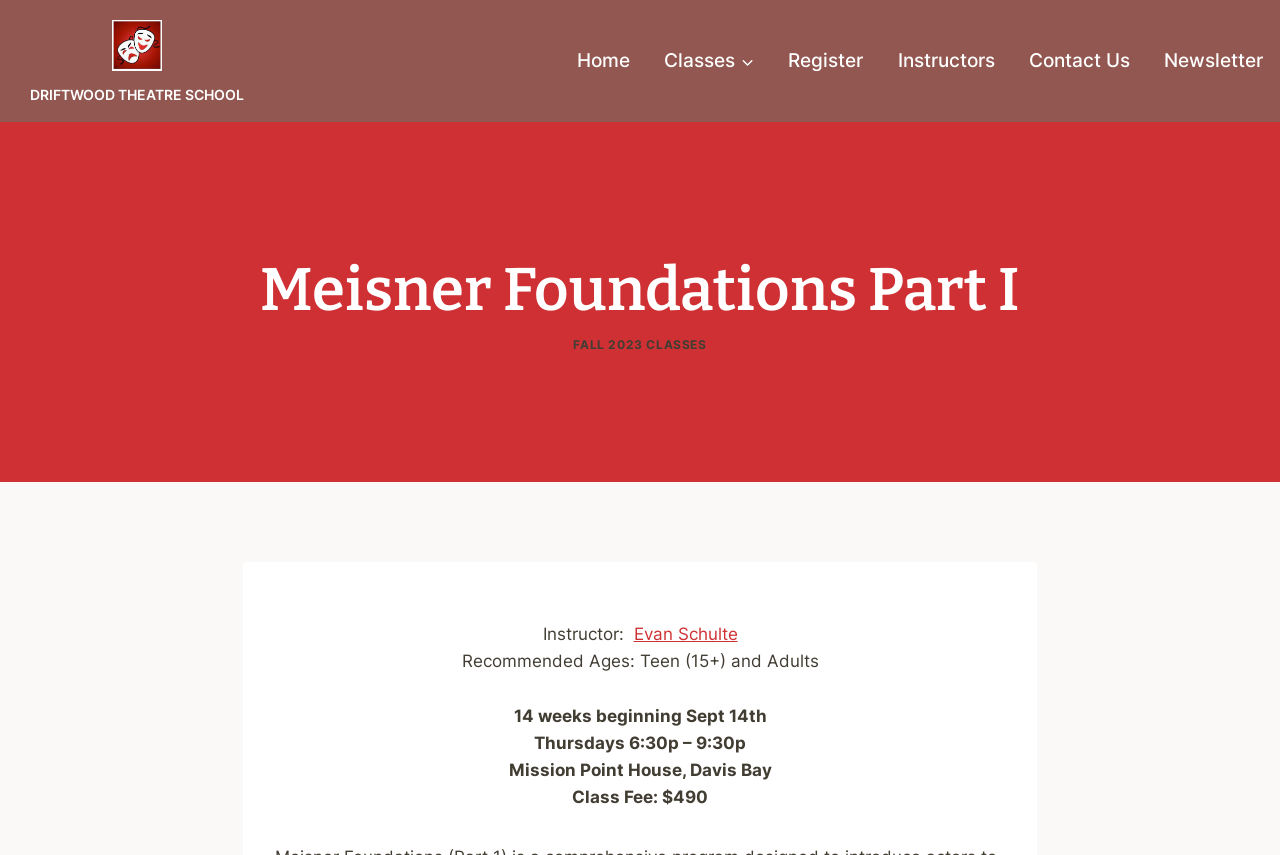Provide the bounding box coordinates of the HTML element described by the text: "Contact Us". The coordinates should be in the format [left, top, right, bottom] with values between 0 and 1.

[0.79, 0.05, 0.896, 0.092]